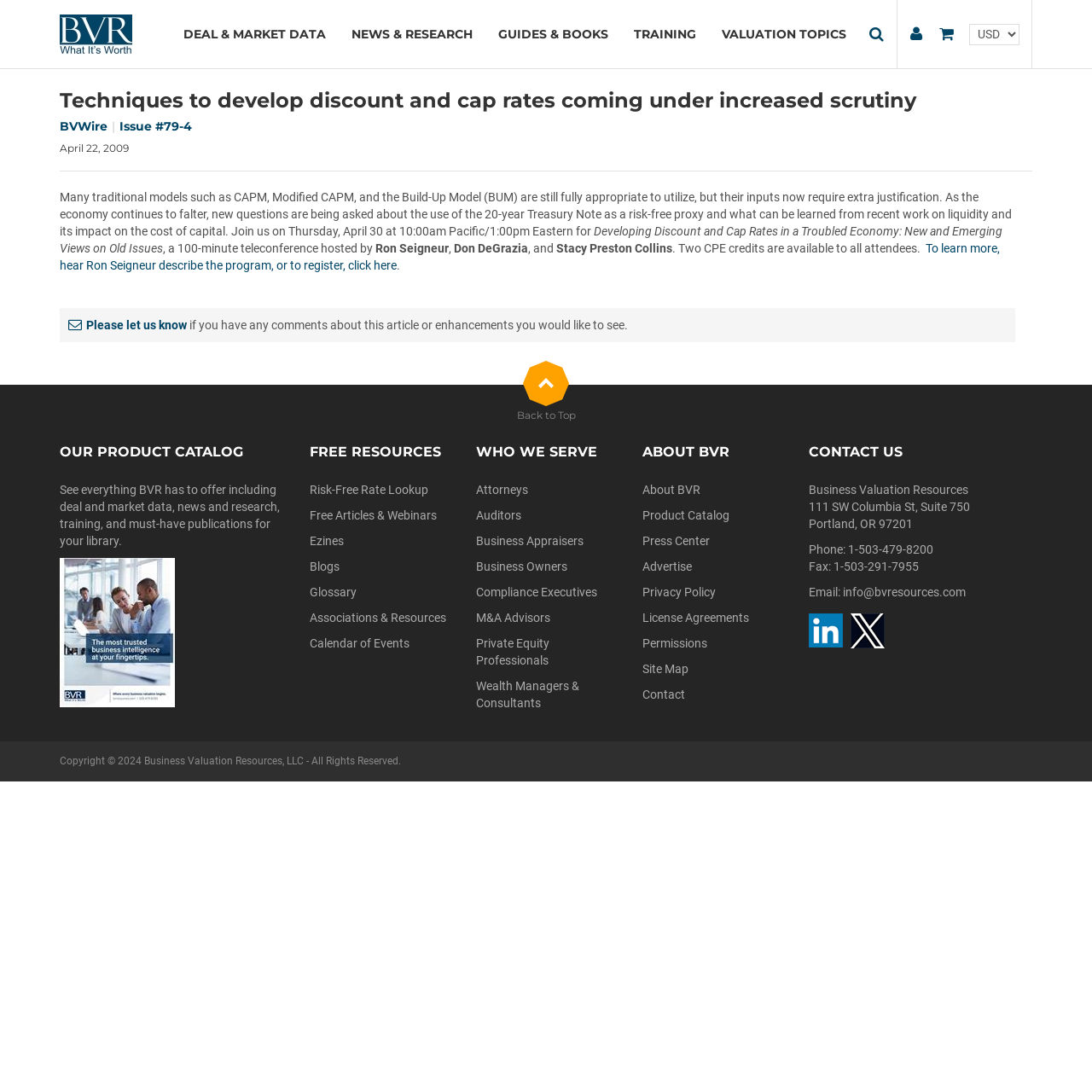Can you provide the bounding box coordinates for the element that should be clicked to implement the instruction: "Select currency"?

[0.888, 0.021, 0.934, 0.041]